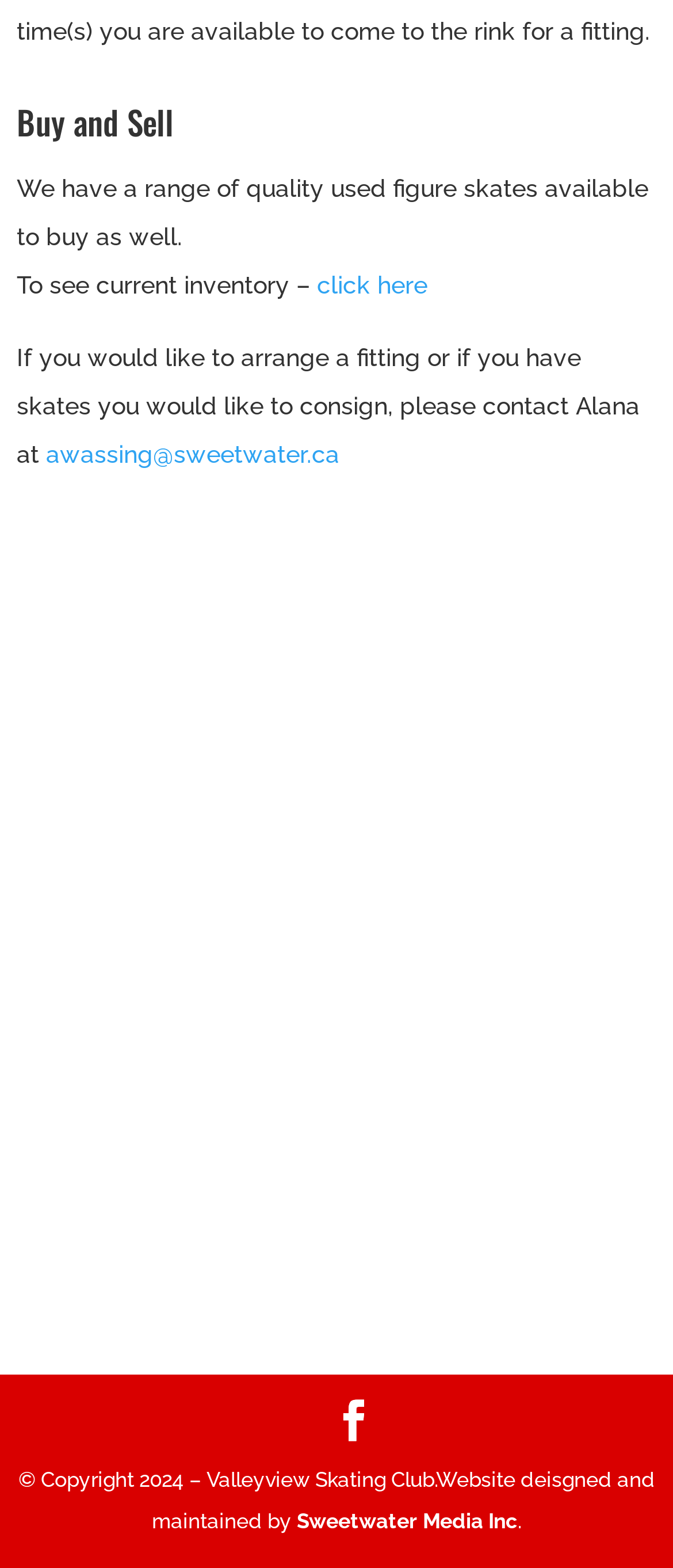Find and provide the bounding box coordinates for the UI element described with: "awassing@sweetwater.ca".

[0.069, 0.281, 0.504, 0.298]